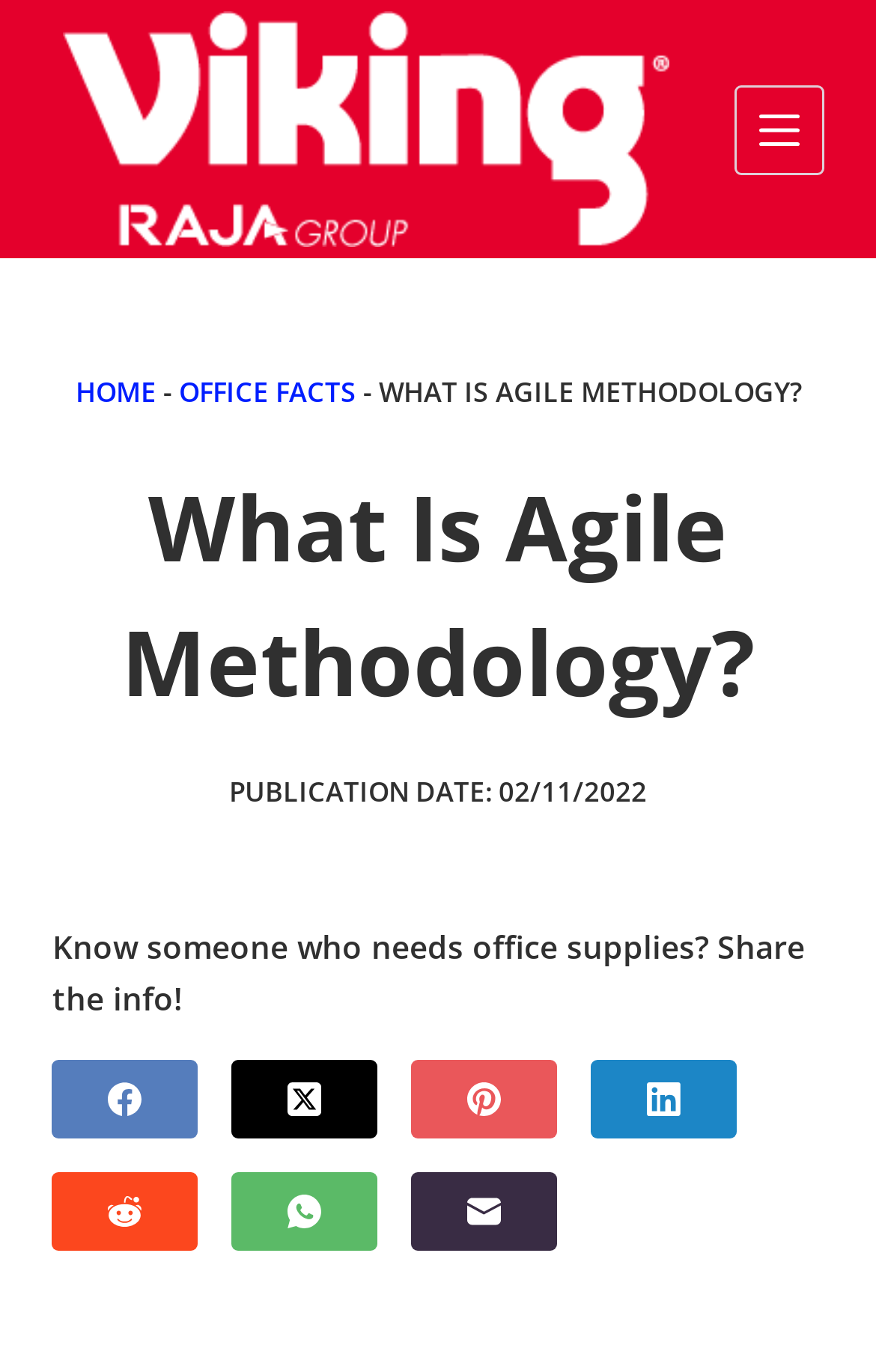Locate the bounding box coordinates of the region to be clicked to comply with the following instruction: "Click the Viking logo". The coordinates must be four float numbers between 0 and 1, in the form [left, top, right, bottom].

[0.073, 0.008, 0.764, 0.18]